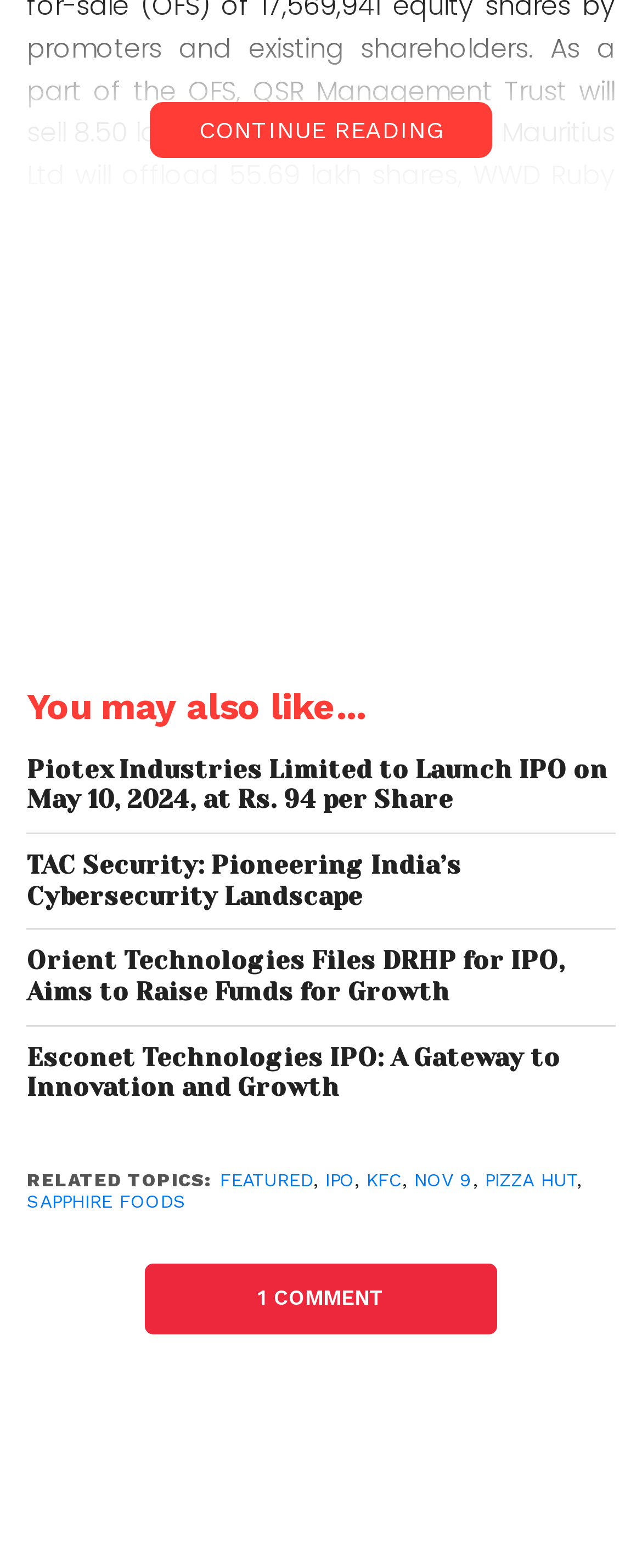How many comments are there on this article?
Please provide a comprehensive and detailed answer to the question.

The article shows a '1 COMMENT' label at the bottom, indicating that there is one comment on this article.